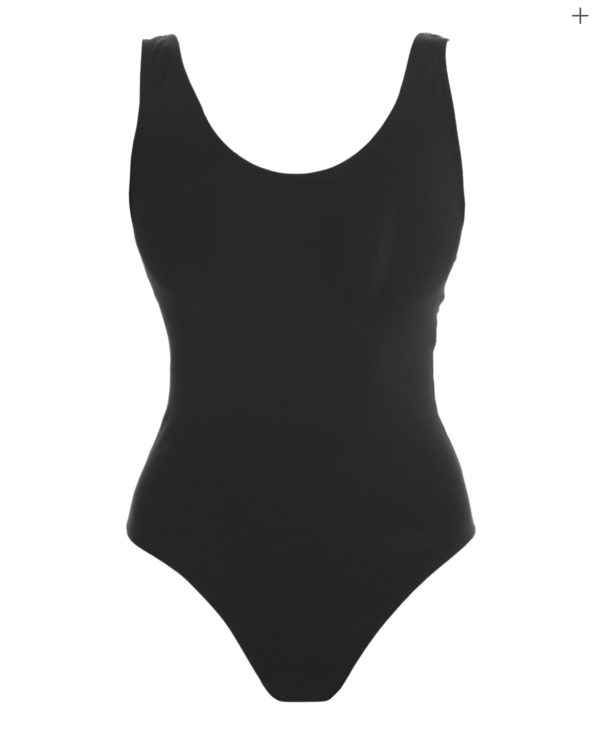Give an in-depth summary of the scene depicted in the image.

The image showcases the Energetiks Emery Scoop Neck Leotard in a classic black color. This stylish leotard features a scoop neck design and is crafted for comfort and movement, making it ideal for dance and athletic activities. The sleek, form-fitting silhouette highlights an elegant profile, while the versatile black hue allows for easy pairing with various outfits. The leotard is positioned against a clean, neutral background, emphasizing its design details and smooth fabric texture. It is part of the Energetiks collection, known for quality dancewear that combines functionality and contemporary style.